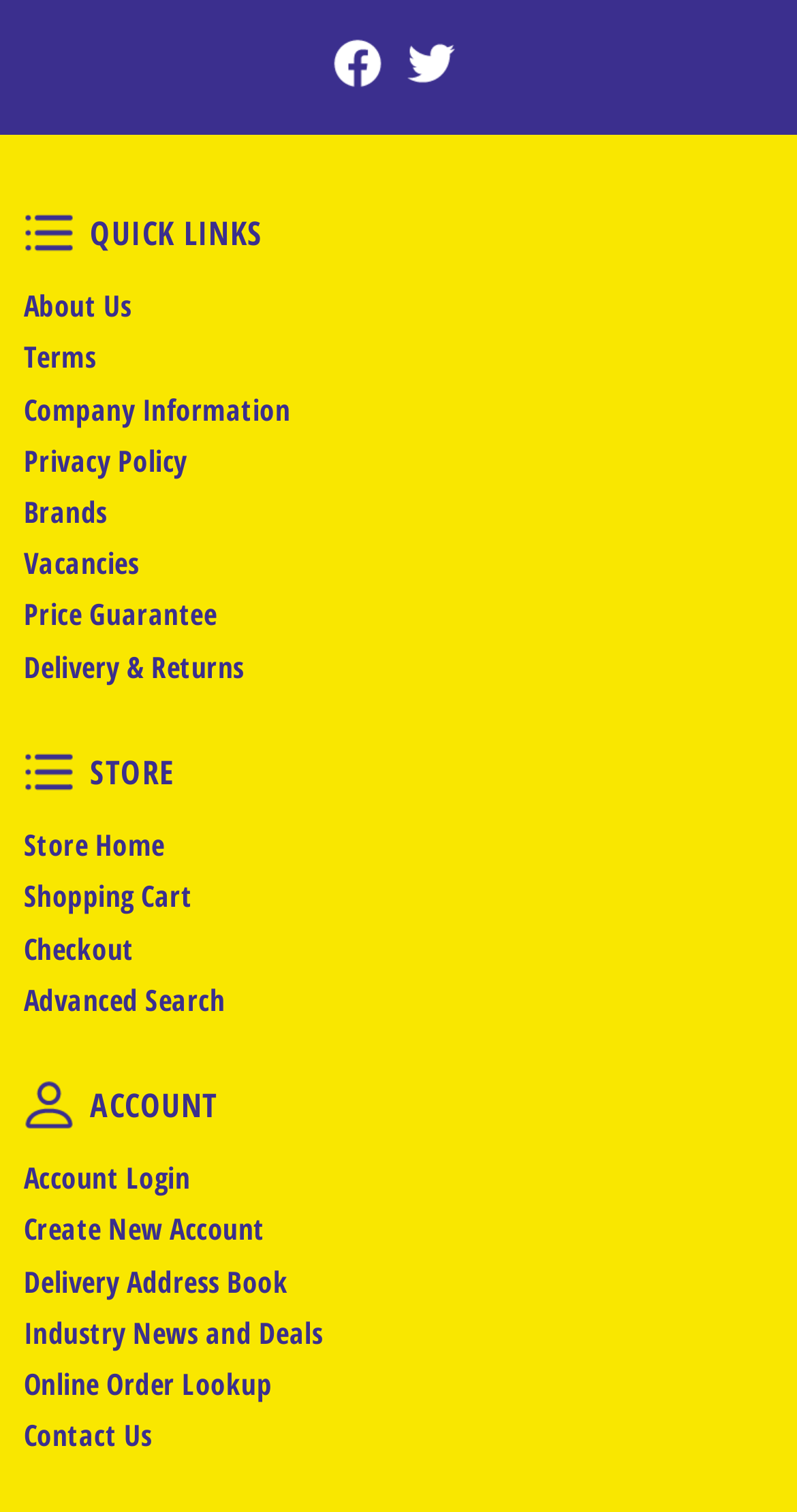Please identify the bounding box coordinates of the clickable region that I should interact with to perform the following instruction: "search for products". The coordinates should be expressed as four float numbers between 0 and 1, i.e., [left, top, right, bottom].

[0.021, 0.644, 0.906, 0.678]